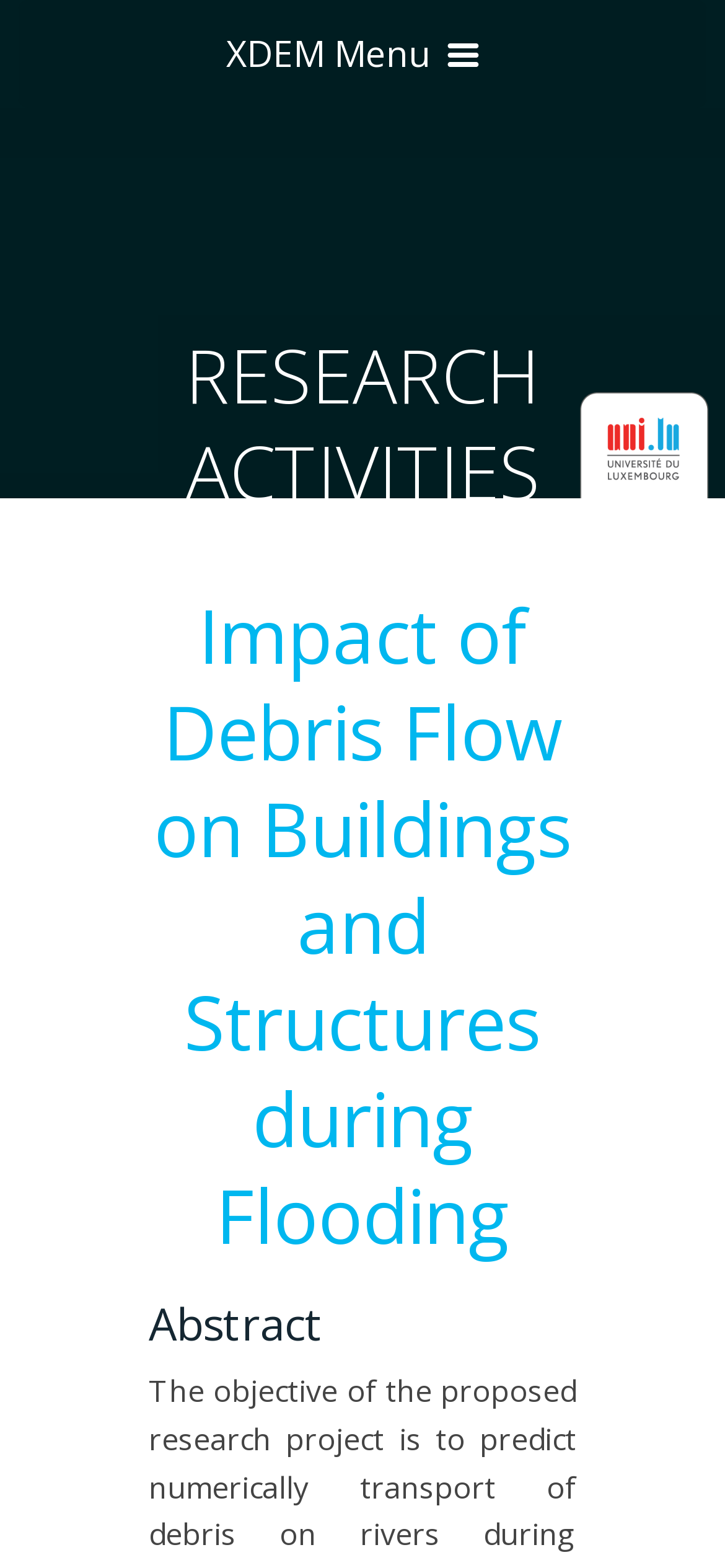Highlight the bounding box coordinates of the element you need to click to perform the following instruction: "Check EVENTS."

[0.026, 0.592, 0.582, 0.697]